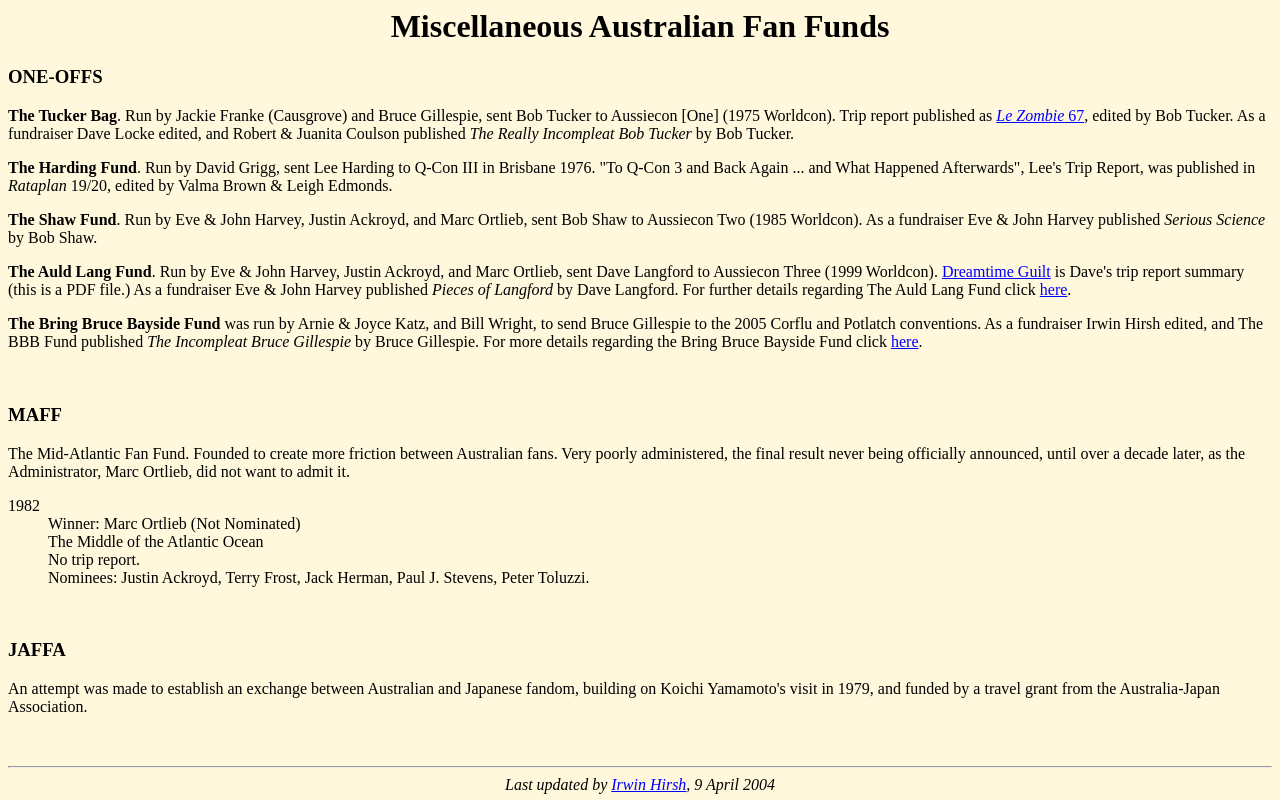What is the name of the fan fund that sent Dave Langford to Aussiecon Three? Based on the screenshot, please respond with a single word or phrase.

The Auld Lang Fund